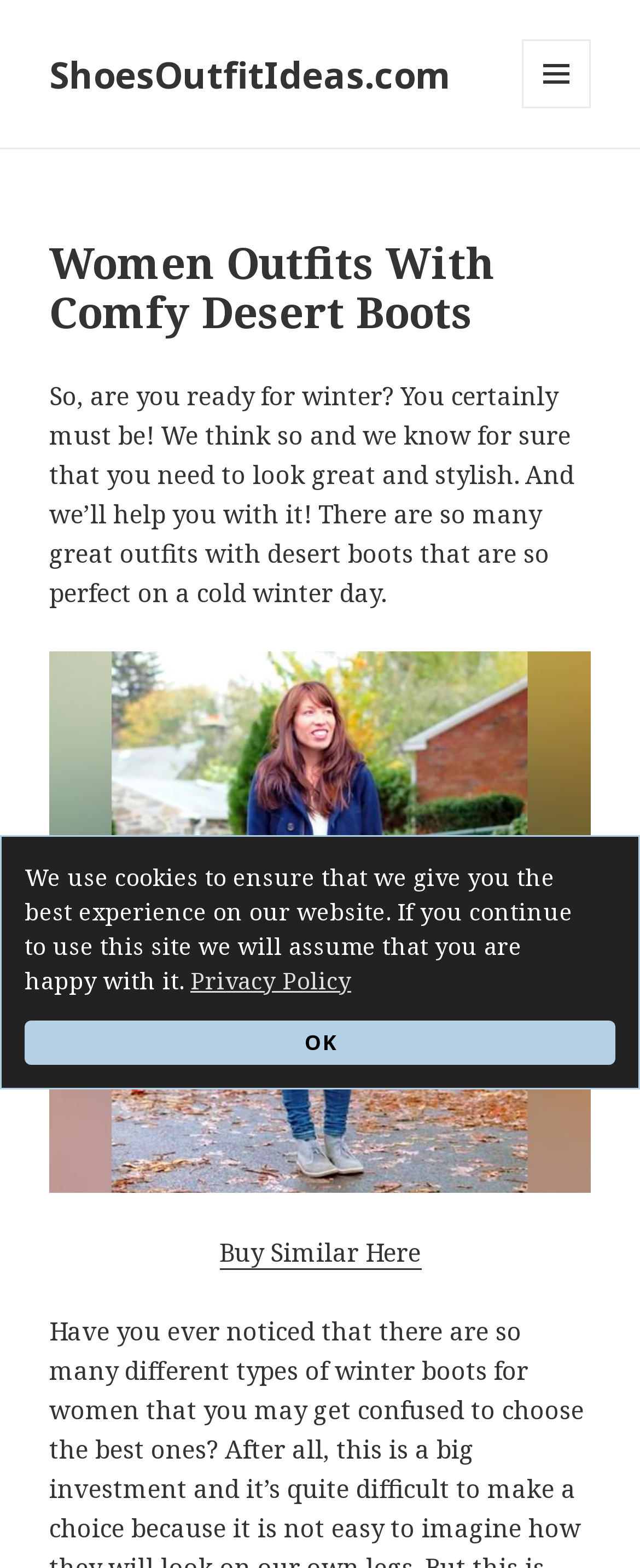What type of boots are mentioned?
Answer the question with as much detail as possible.

The webpage is about women's outfits with comfy desert boots, and it mentions desert boots in the heading and the image description.